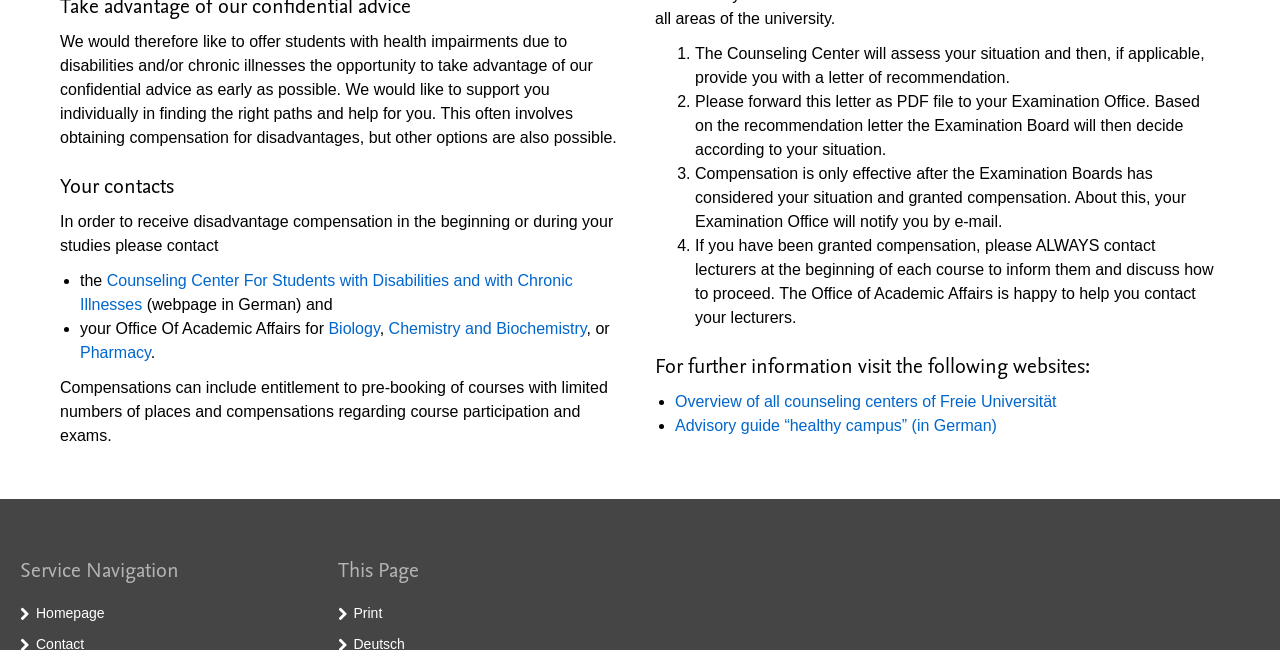Find the bounding box of the web element that fits this description: "Biology".

[0.257, 0.492, 0.297, 0.518]